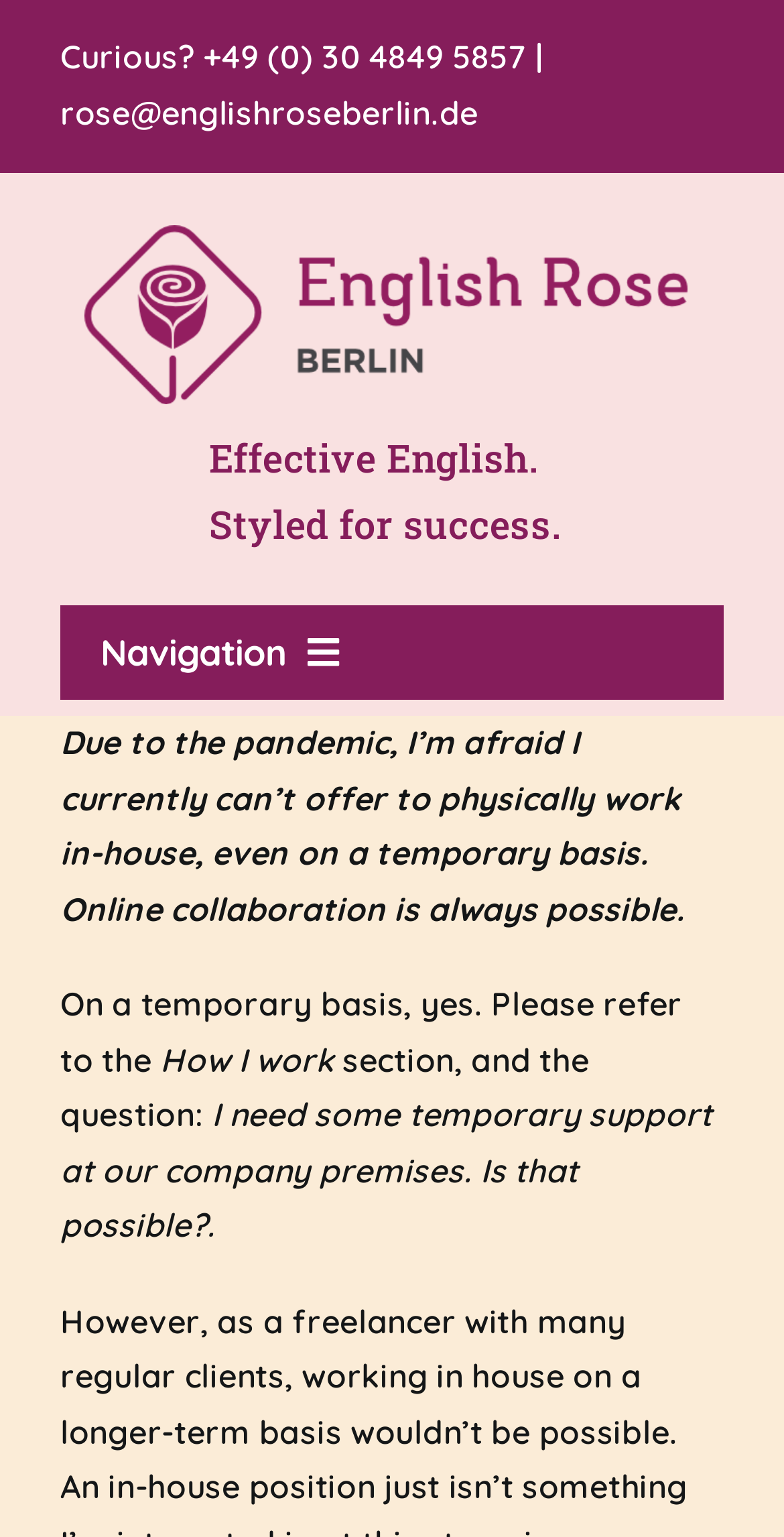Locate the bounding box coordinates of the element that should be clicked to execute the following instruction: "Toggle the Primary Menu".

None